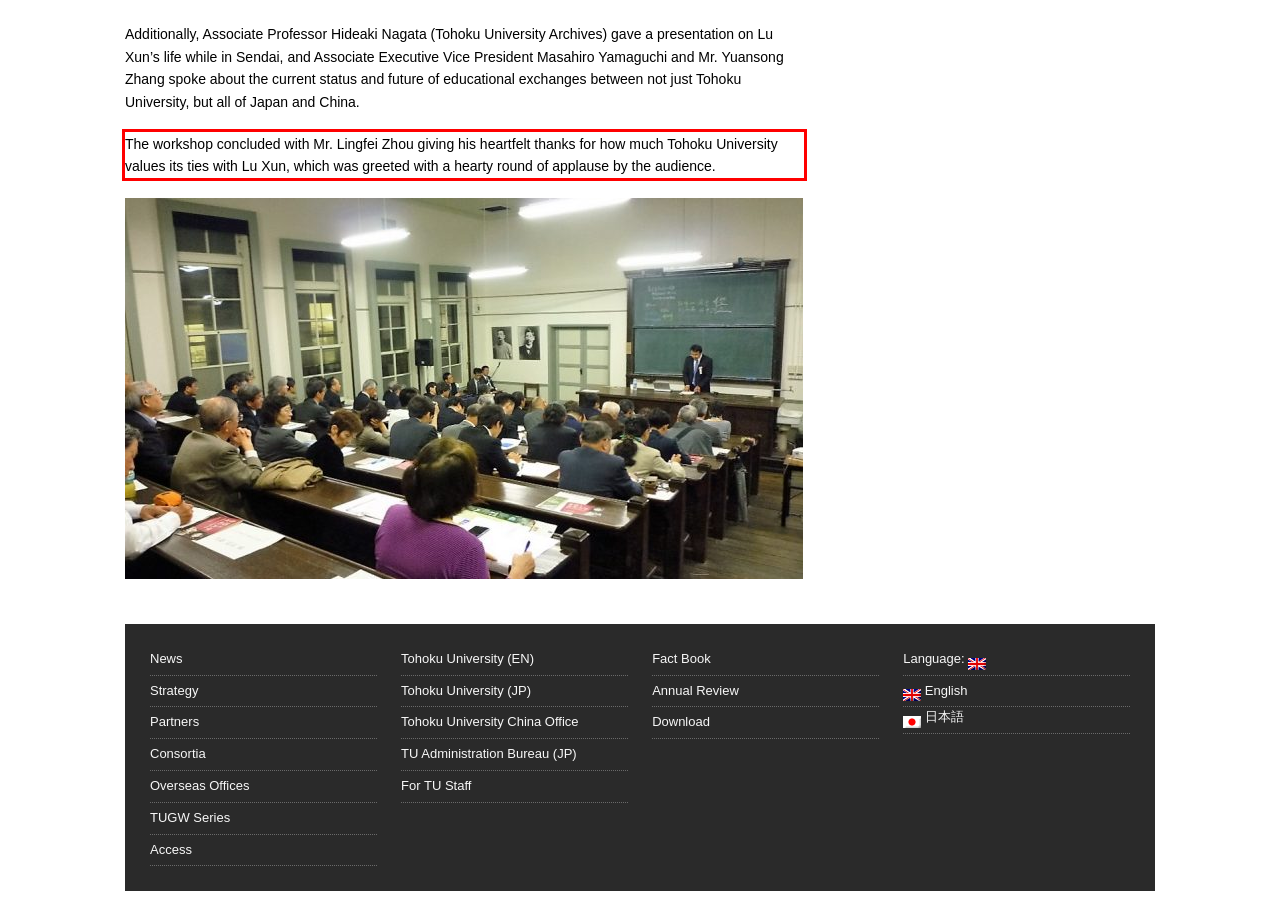Examine the screenshot of the webpage, locate the red bounding box, and perform OCR to extract the text contained within it.

The workshop concluded with Mr. Lingfei Zhou giving his heartfelt thanks for how much Tohoku University values its ties with Lu Xun, which was greeted with a hearty round of applause by the audience.